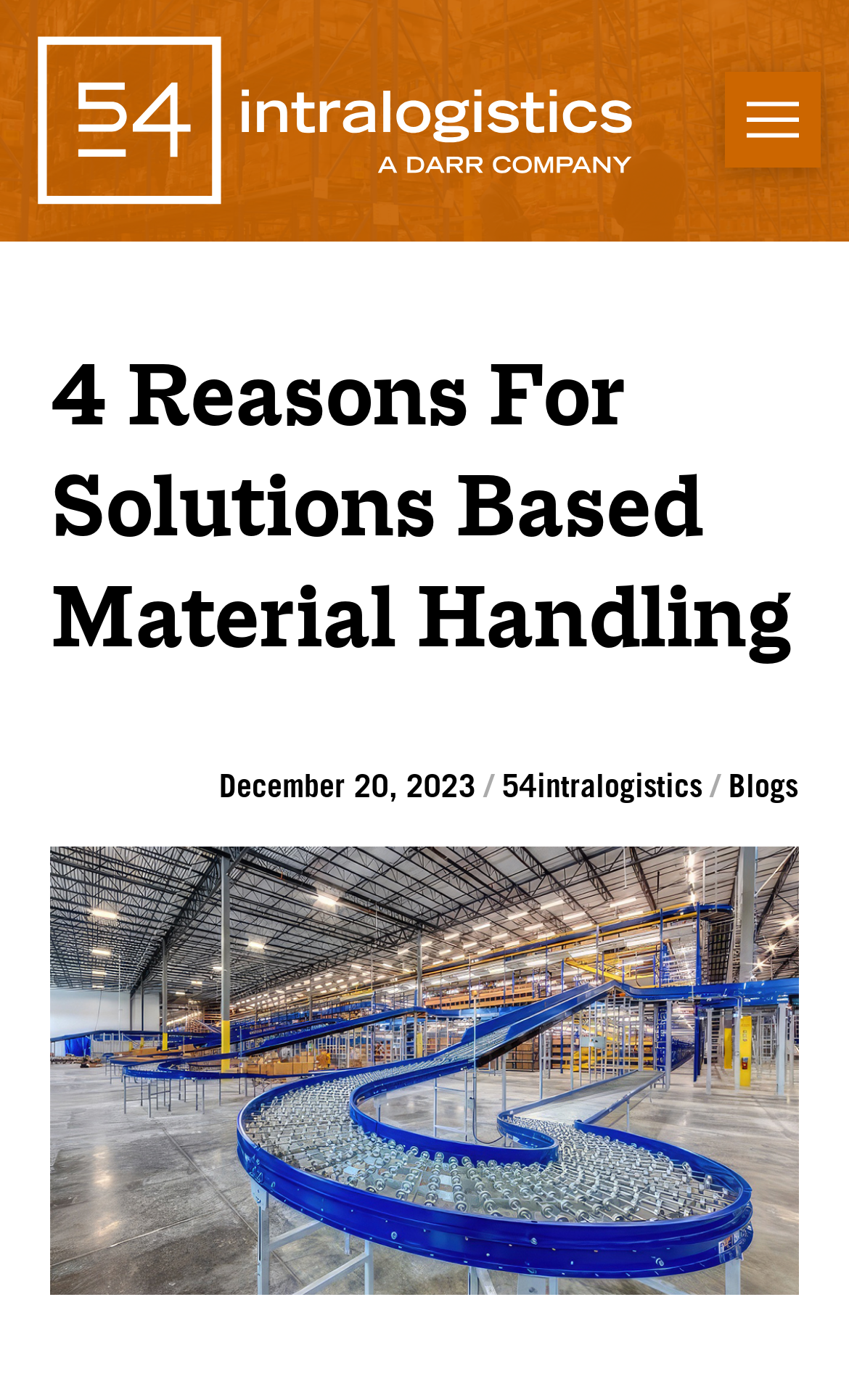What is the category of the article?
Examine the screenshot and reply with a single word or phrase.

Blogs